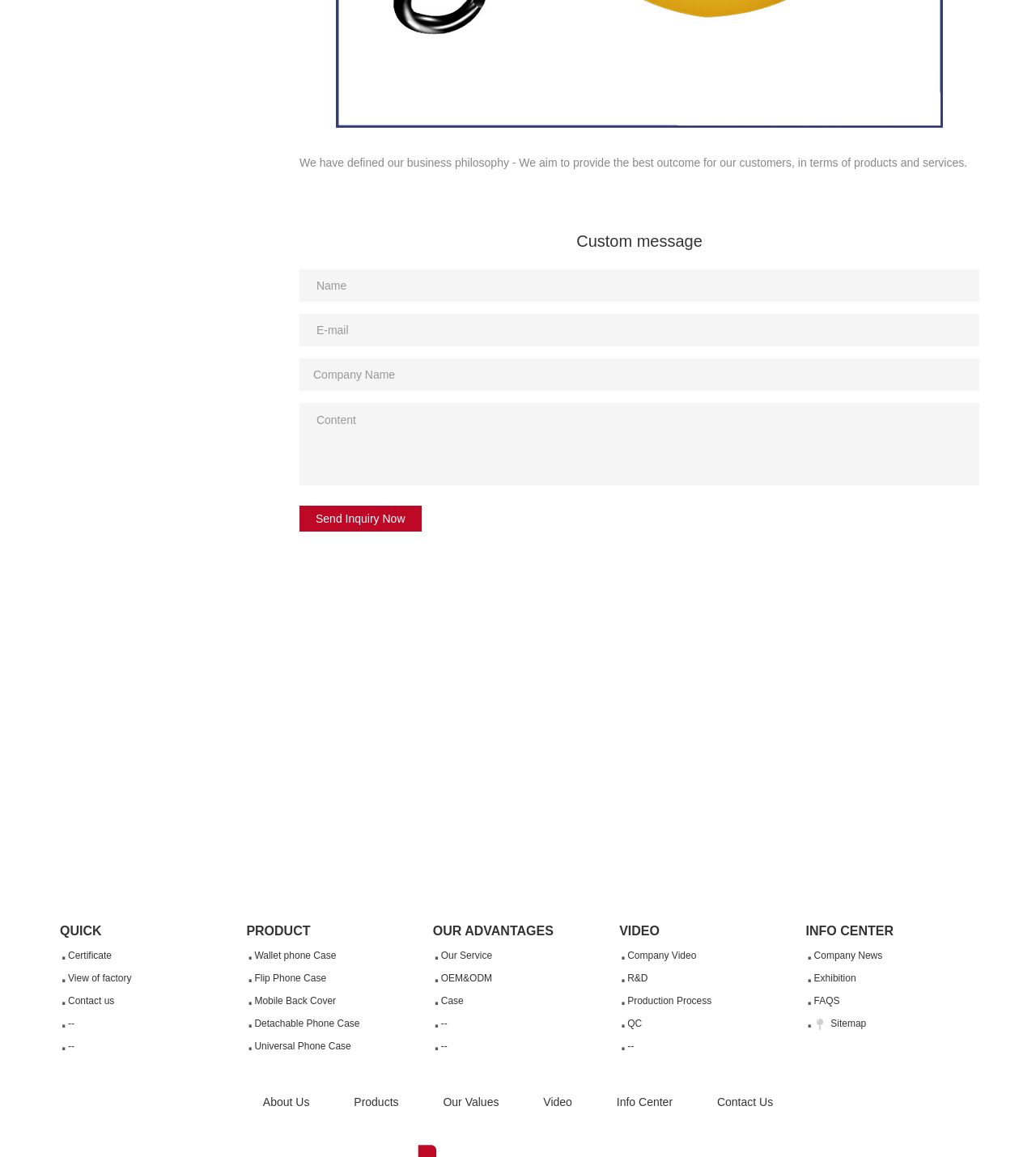Please identify the bounding box coordinates of the clickable region that I should interact with to perform the following instruction: "Click Send Inquiry Now". The coordinates should be expressed as four float numbers between 0 and 1, i.e., [left, top, right, bottom].

[0.289, 0.437, 0.407, 0.459]